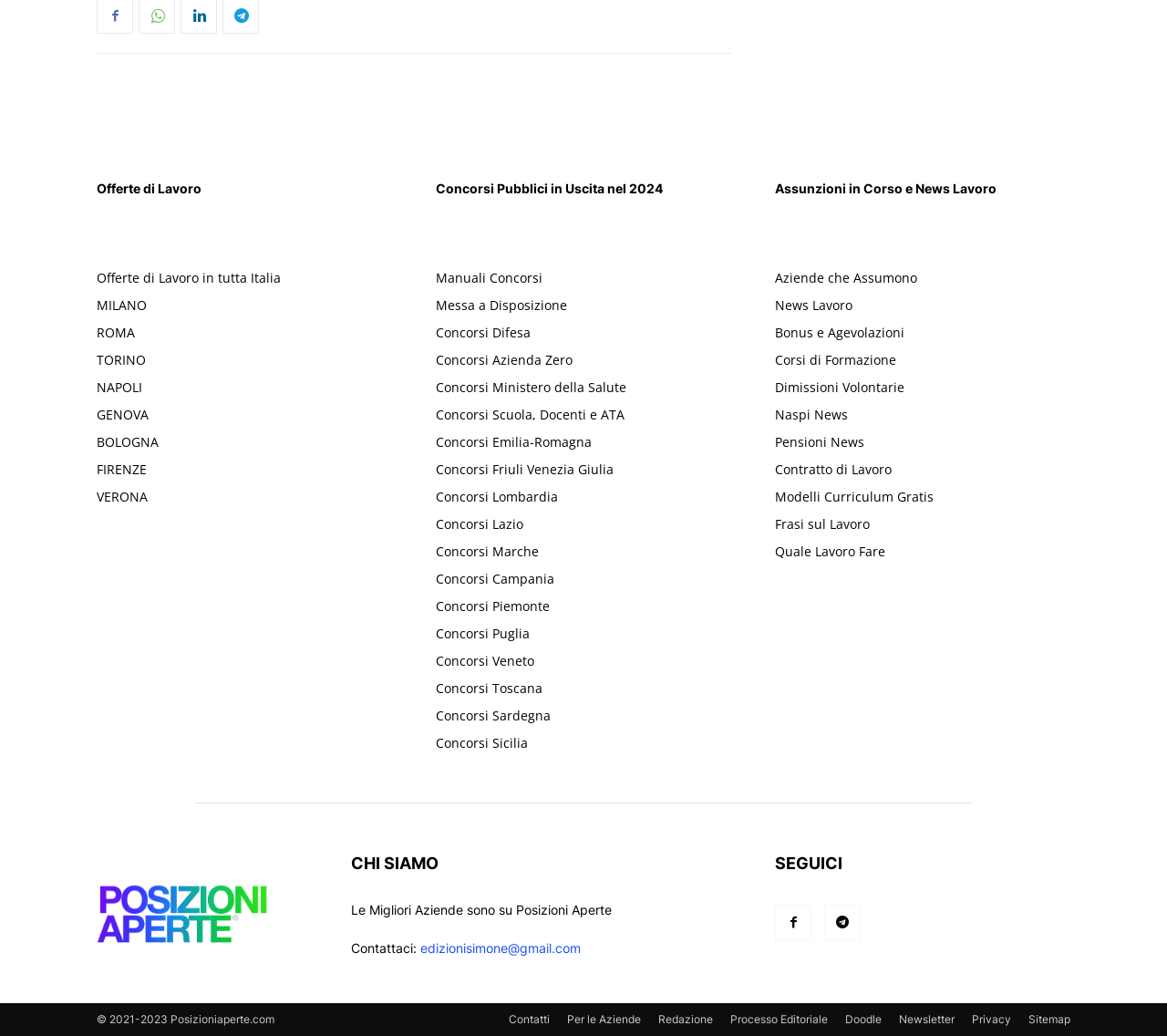Identify the bounding box for the UI element specified in this description: "Concorsi Lombardia". The coordinates must be four float numbers between 0 and 1, formatted as [left, top, right, bottom].

[0.373, 0.471, 0.478, 0.488]